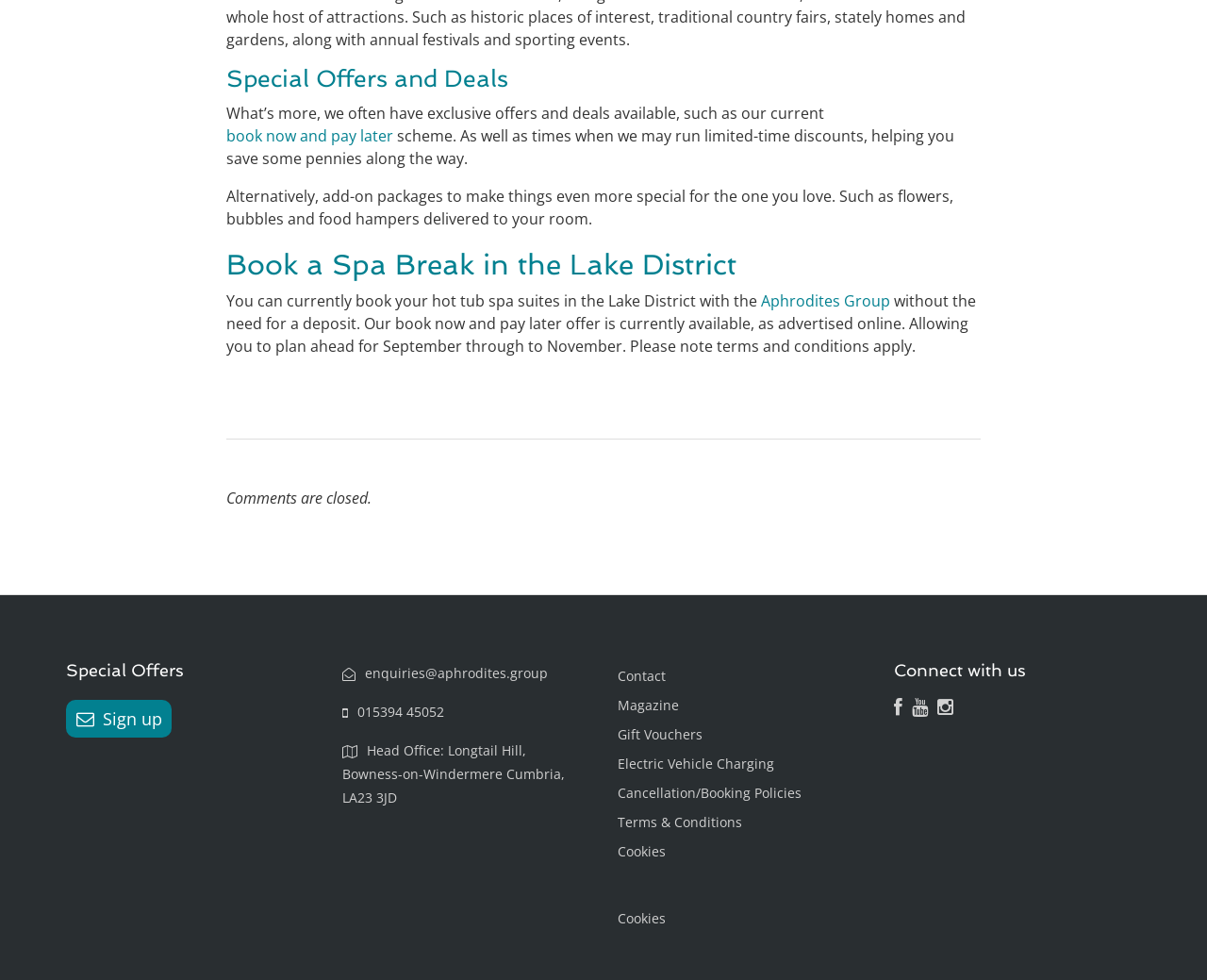Identify the bounding box for the given UI element using the description provided. Coordinates should be in the format (top-left x, top-left y, bottom-right x, bottom-right y) and must be between 0 and 1. Here is the description: Cancellation/Booking Policies

[0.512, 0.8, 0.664, 0.818]